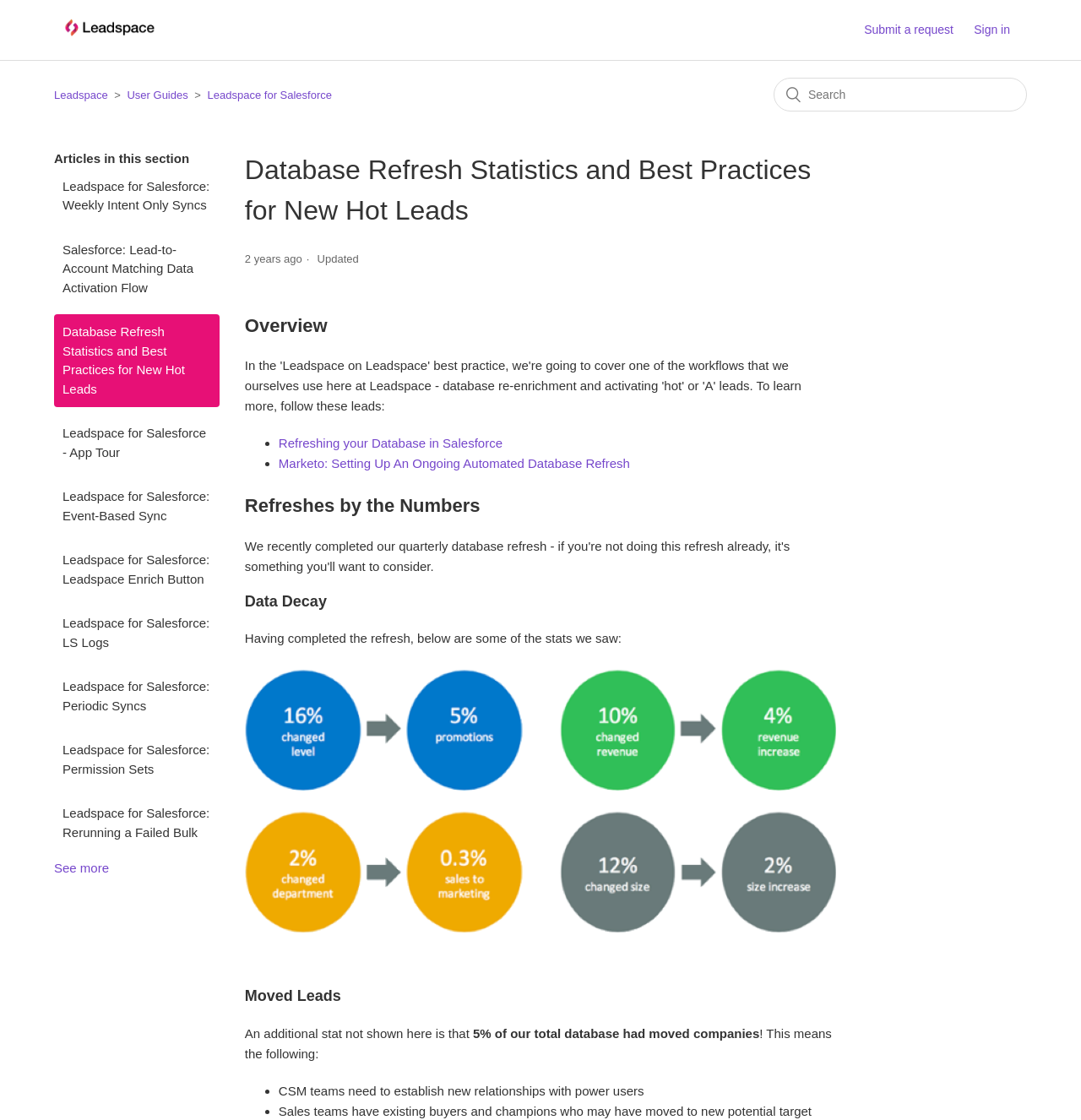Please identify the bounding box coordinates of the element that needs to be clicked to execute the following command: "Sign in". Provide the bounding box using four float numbers between 0 and 1, formatted as [left, top, right, bottom].

[0.901, 0.014, 0.95, 0.039]